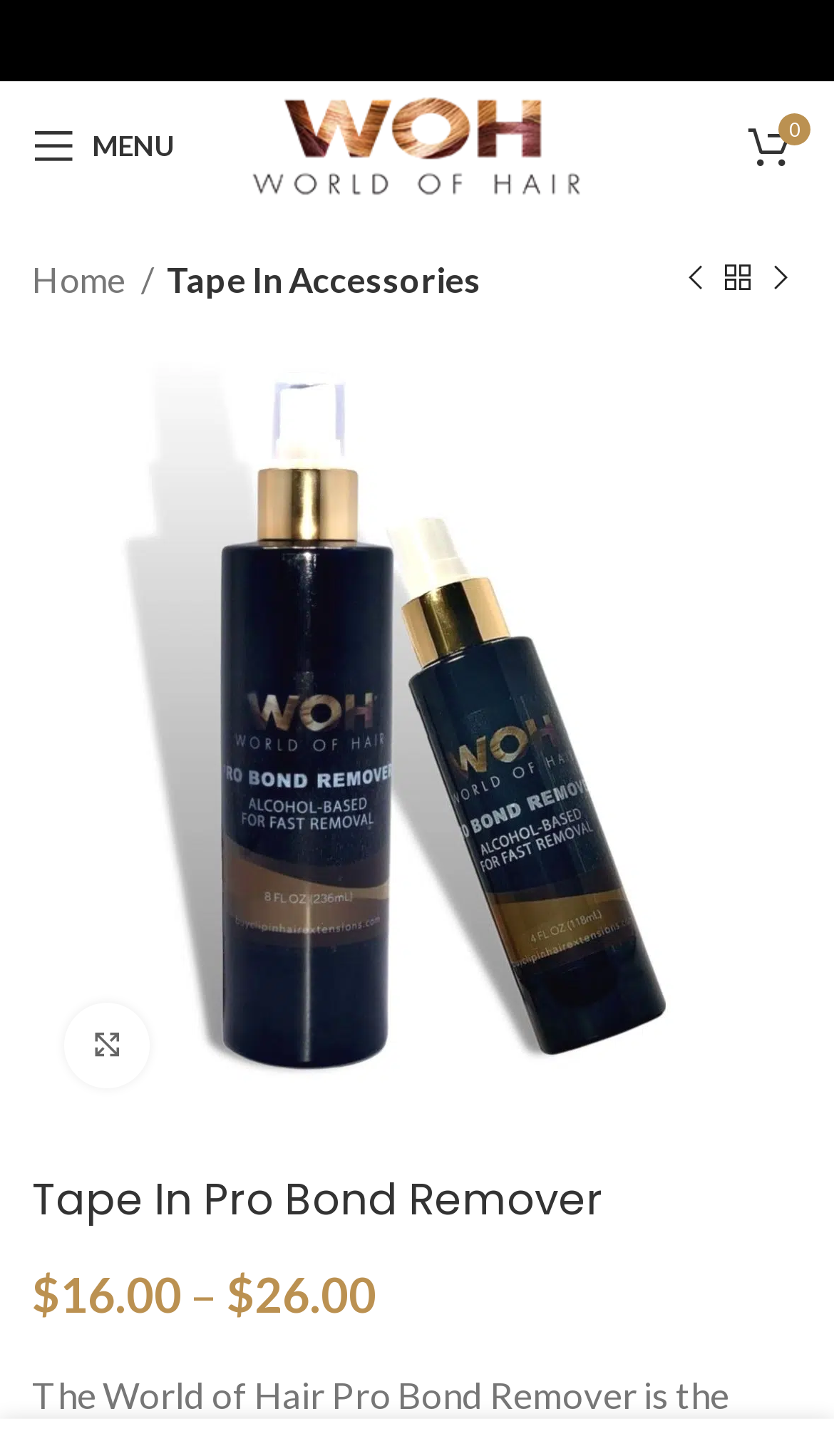Please provide the bounding box coordinates for the element that needs to be clicked to perform the following instruction: "Go to home page". The coordinates should be given as four float numbers between 0 and 1, i.e., [left, top, right, bottom].

[0.038, 0.173, 0.185, 0.211]